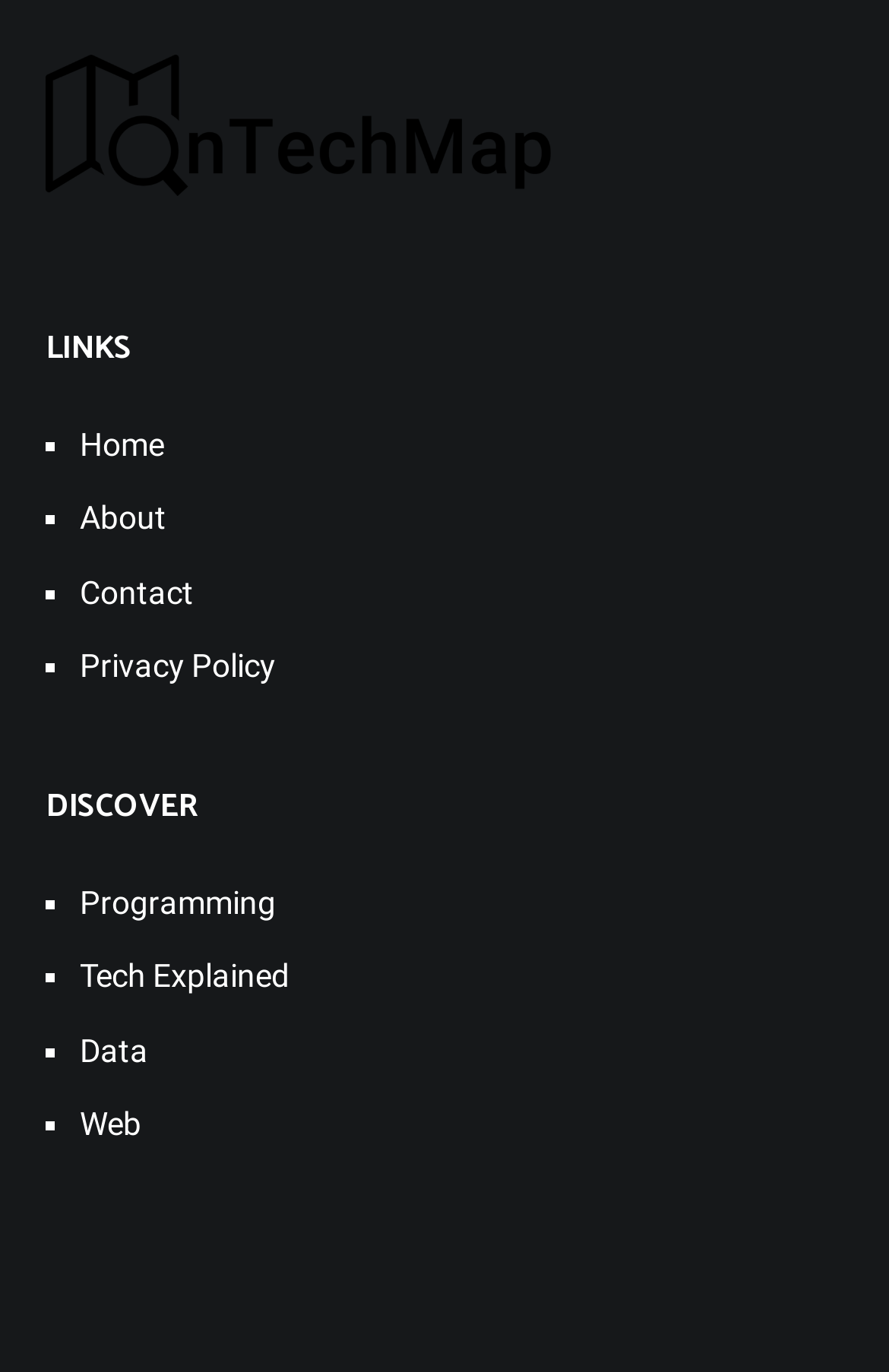Pinpoint the bounding box coordinates of the clickable area necessary to execute the following instruction: "Go to App". The coordinates should be given as four float numbers between 0 and 1, namely [left, top, right, bottom].

None